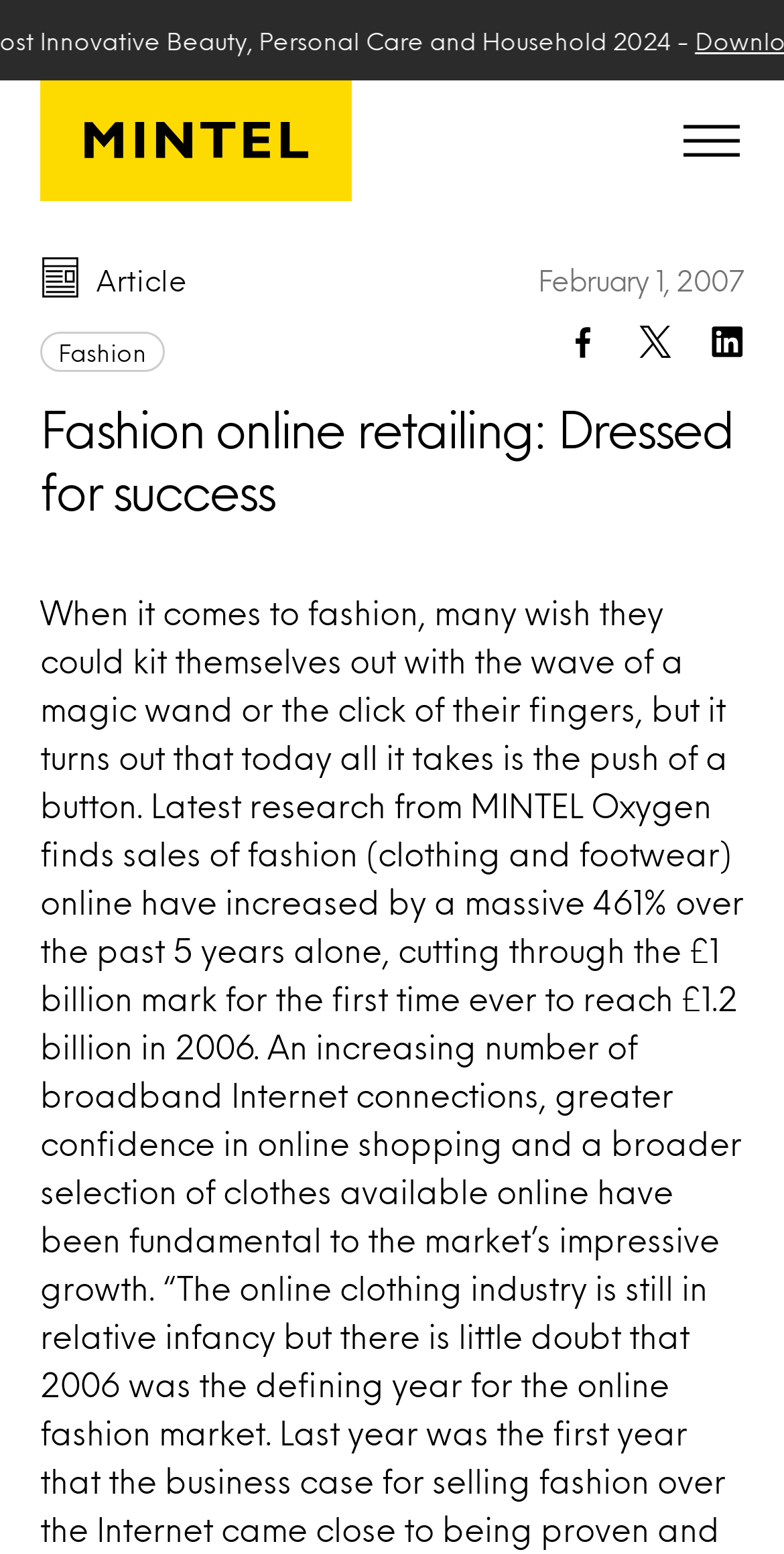Respond to the question below with a single word or phrase: How many social media sharing options are available?

3